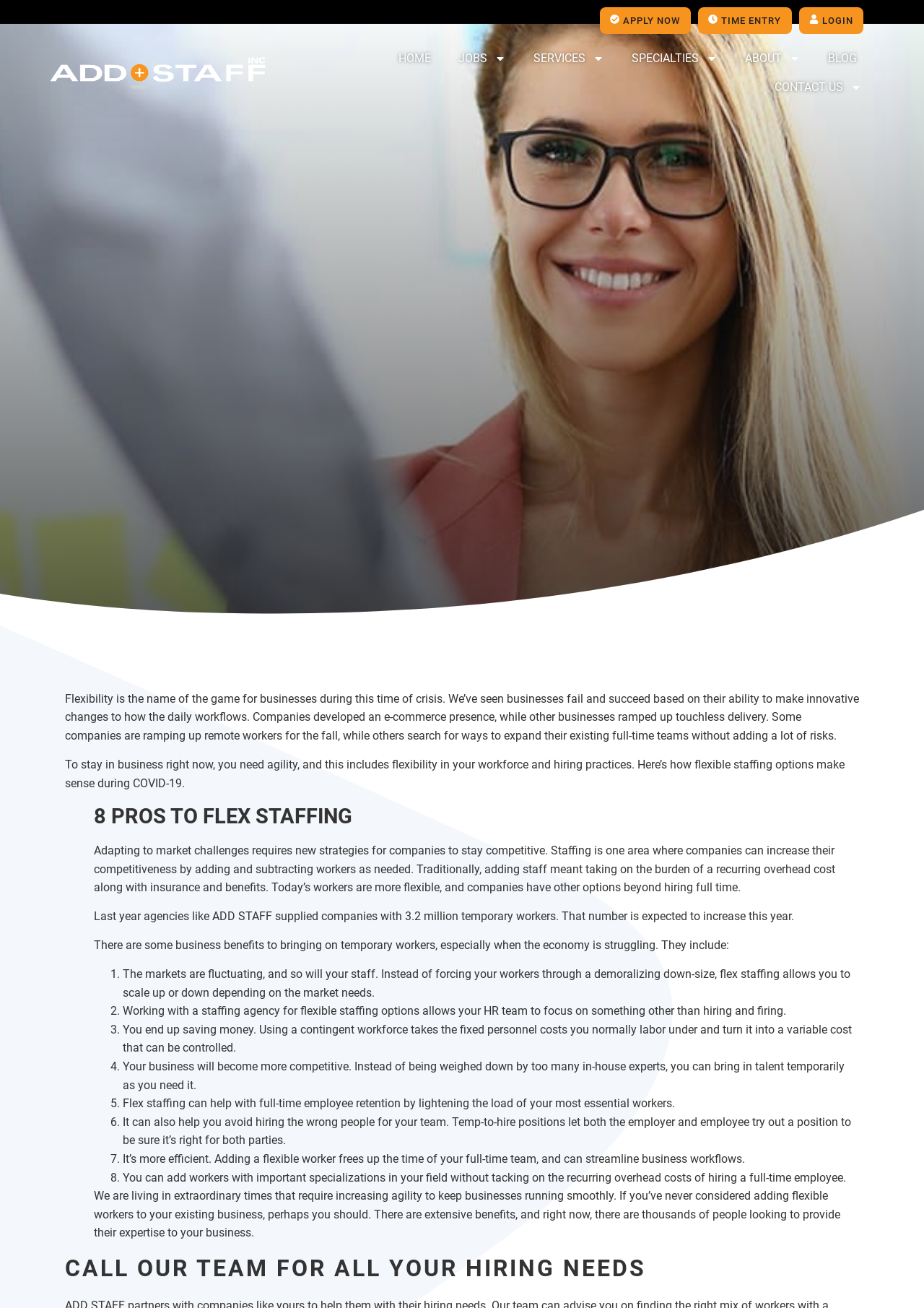What is the purpose of the 'SHARE IT' button?
Please provide a full and detailed response to the question.

The 'SHARE IT' button is located below the article, and it has buttons for sharing on Facebook, Twitter, LinkedIn, and Email. Therefore, the purpose of the 'SHARE IT' button is to share the article on social media.